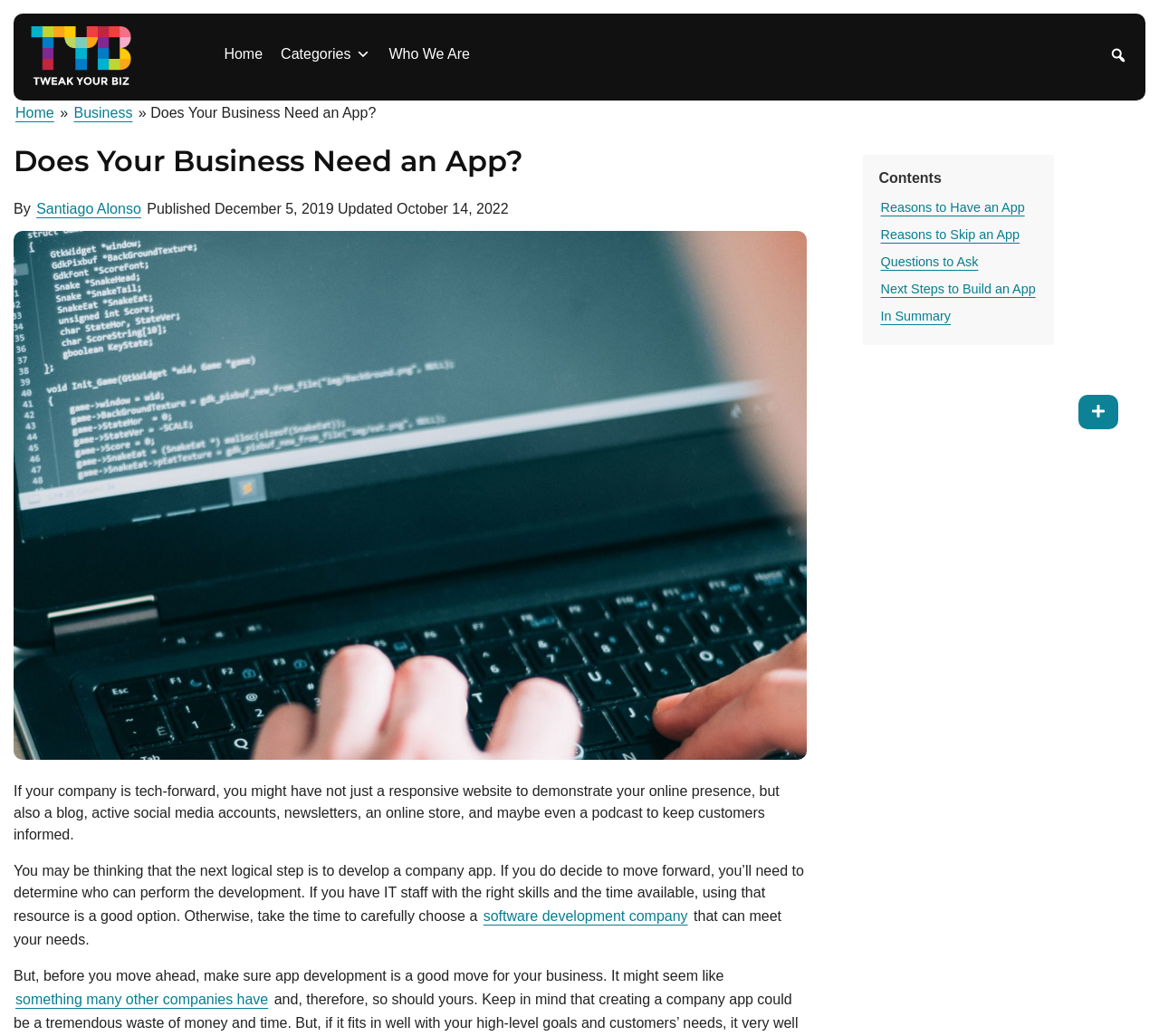Highlight the bounding box coordinates of the element that should be clicked to carry out the following instruction: "Show all headings". The coordinates must be given as four float numbers ranging from 0 to 1, i.e., [left, top, right, bottom].

[0.93, 0.381, 0.965, 0.414]